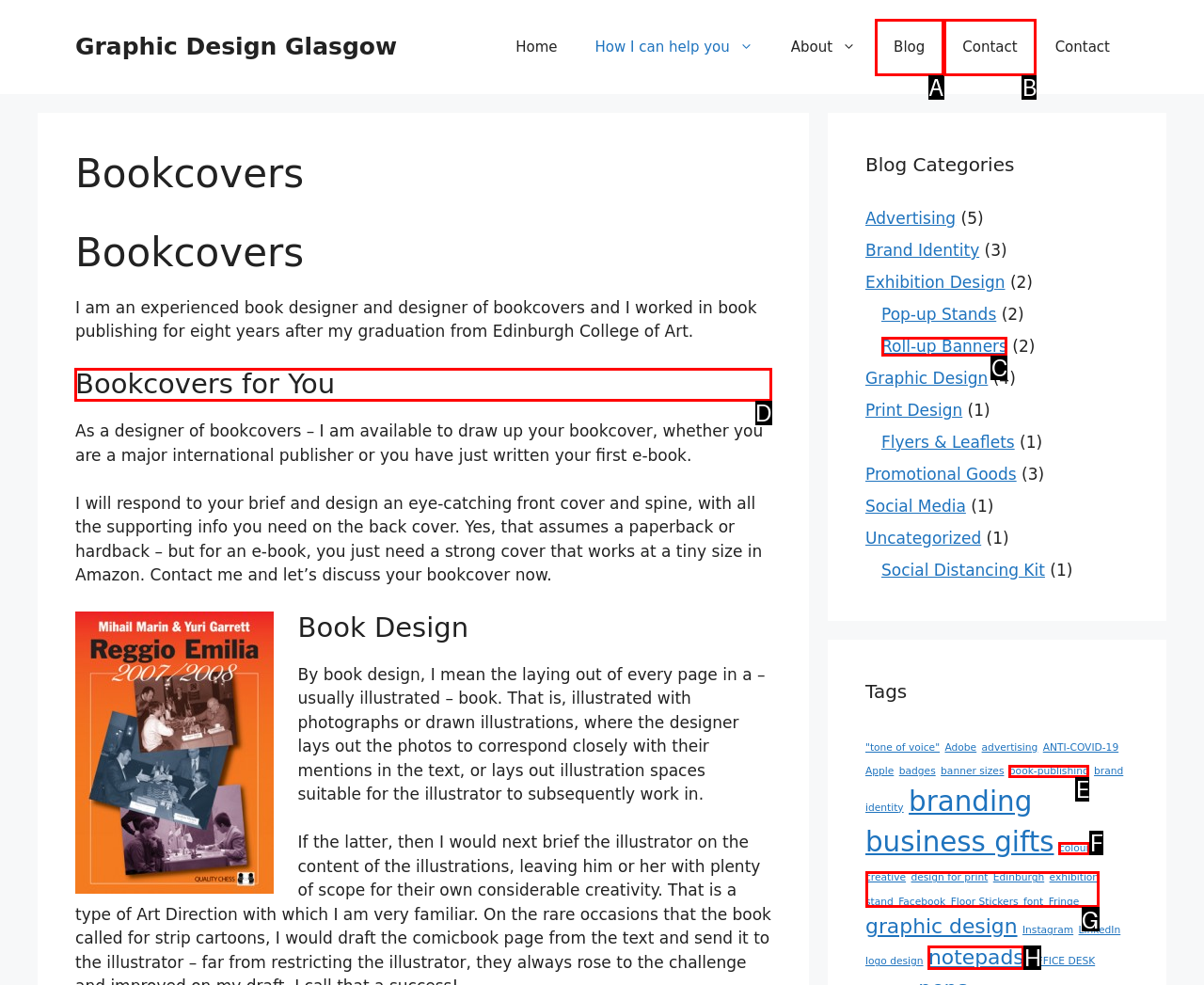For the task: Read about 'Bookcovers for You', identify the HTML element to click.
Provide the letter corresponding to the right choice from the given options.

D